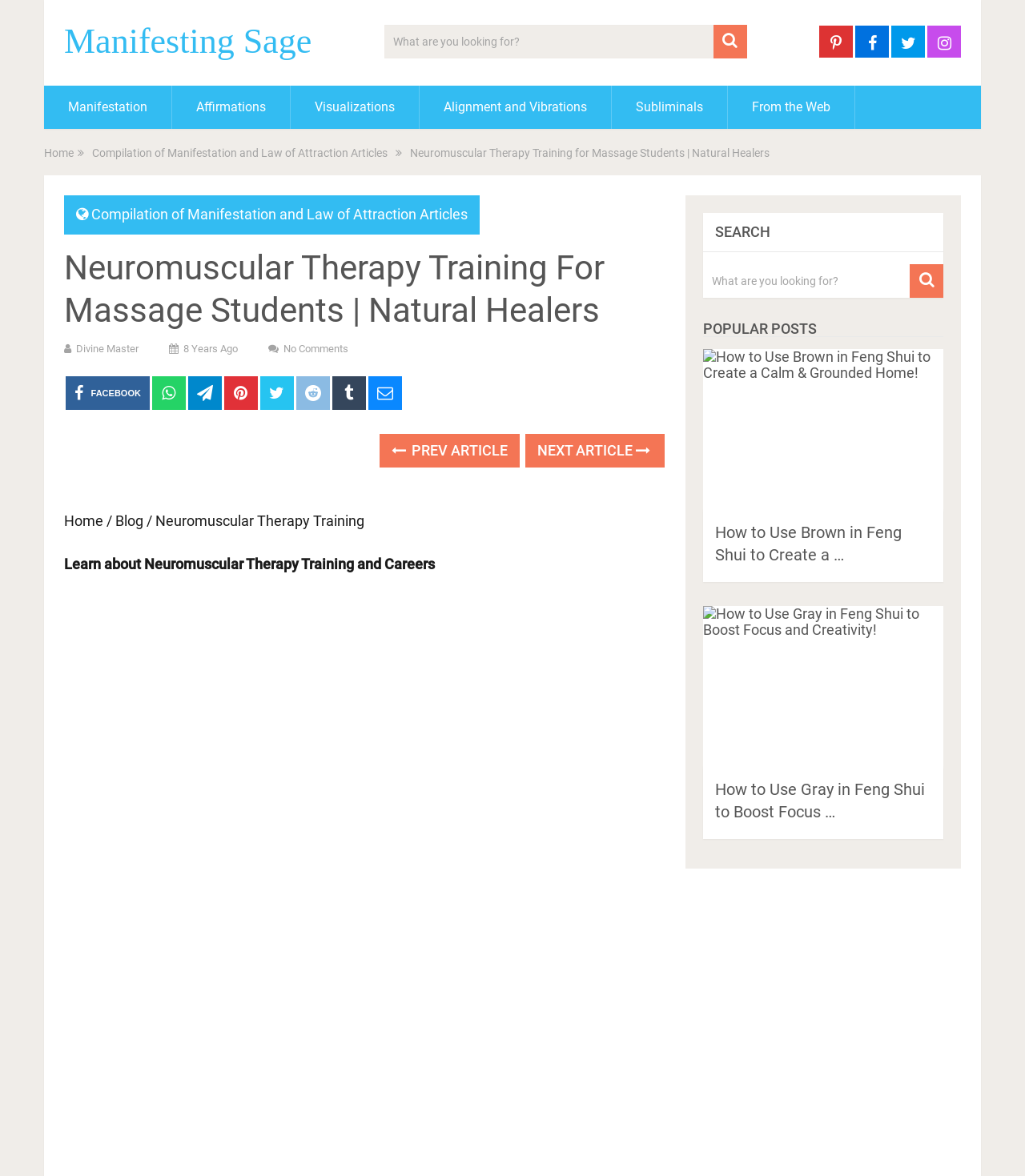What is the topic of the blog post?
Look at the image and construct a detailed response to the question.

I determined the topic of the blog post by looking at the heading element with the text 'Neuromuscular Therapy Training For Massage Students | Natural Healers' and the static text 'Neuromuscular Therapy Training' in the content section of the webpage.